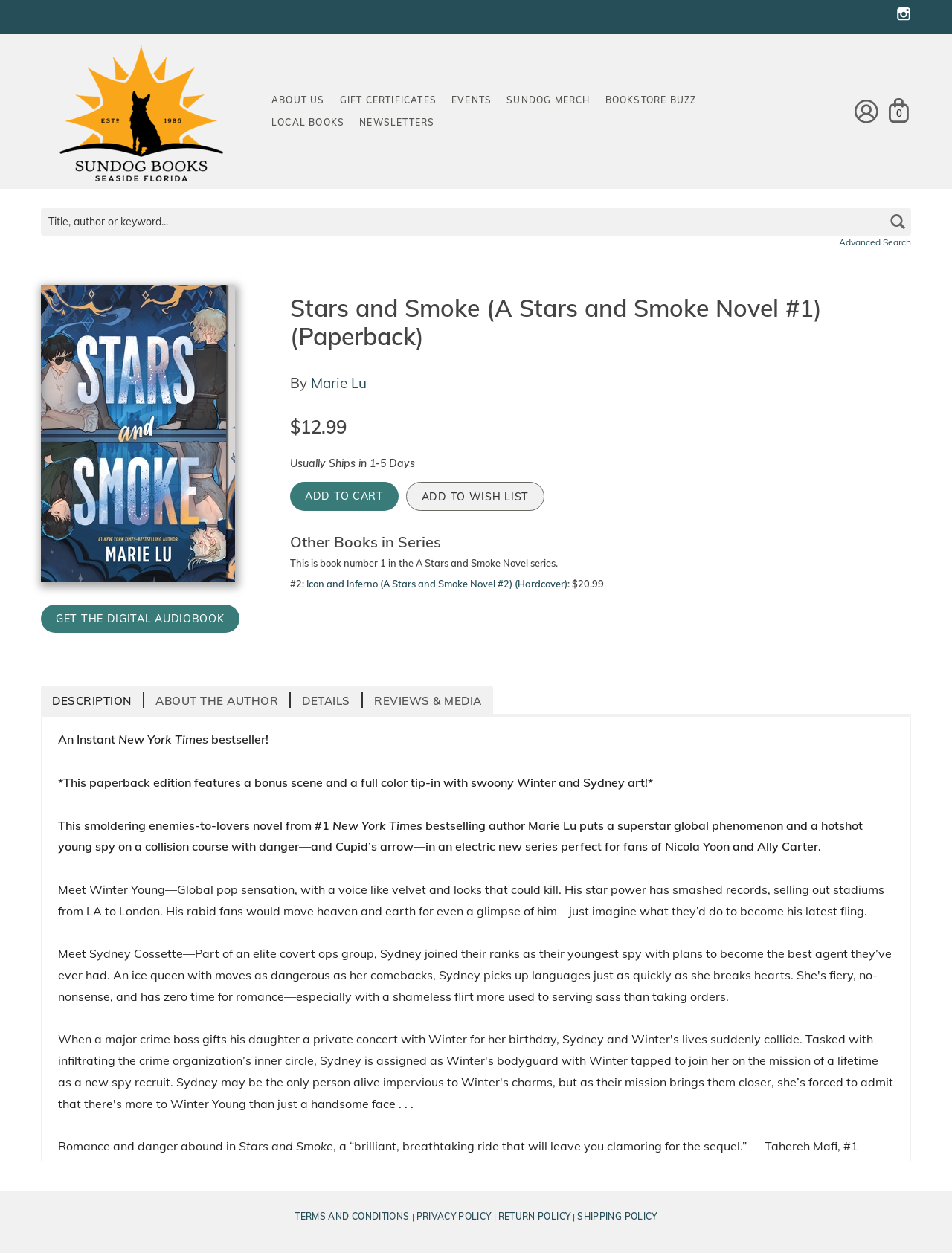Show the bounding box coordinates of the region that should be clicked to follow the instruction: "Get the digital audiobook."

[0.043, 0.482, 0.251, 0.505]